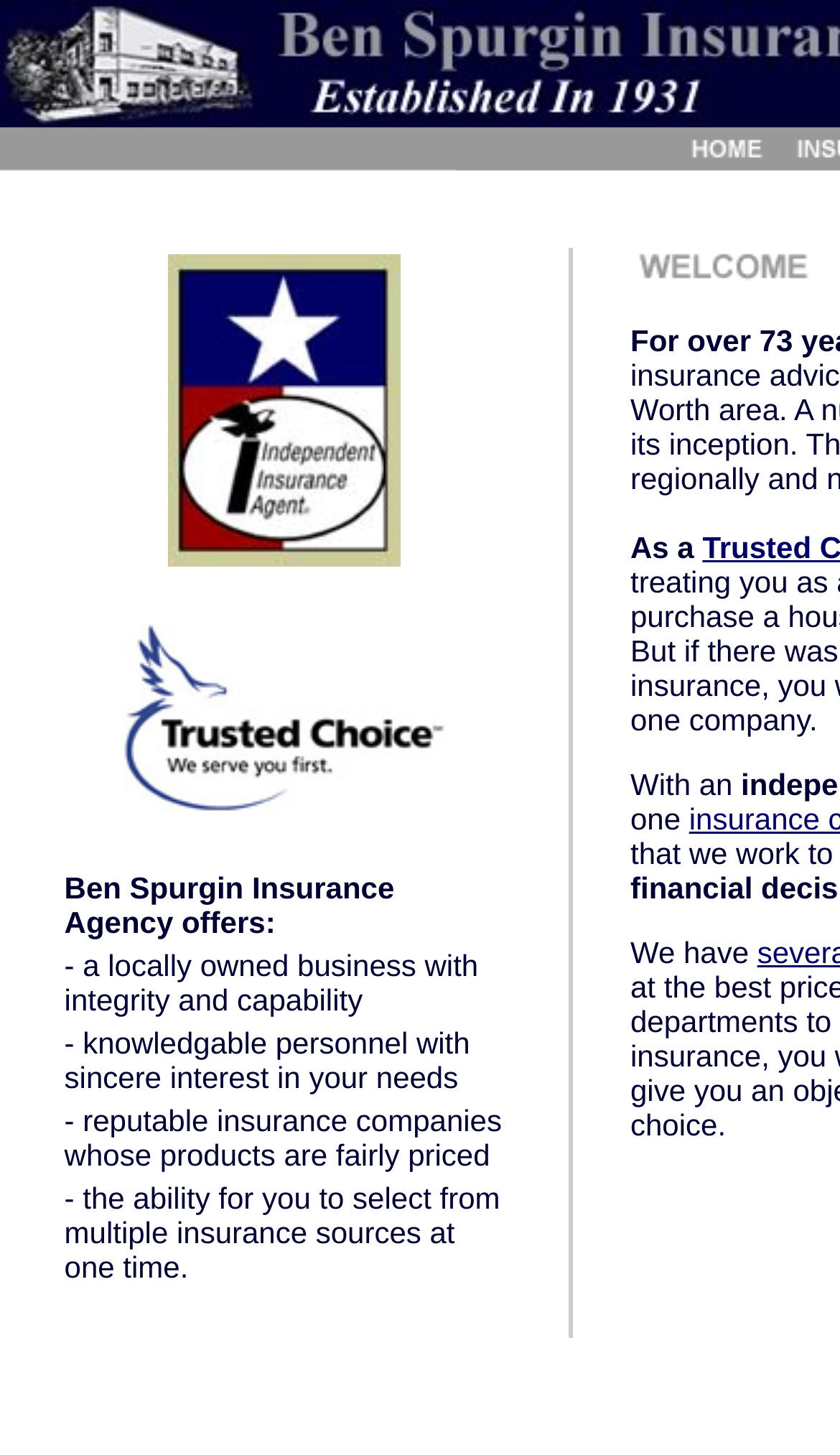What are the characteristics of the insurance agency?
Based on the image, provide your answer in one word or phrase.

Locally owned, knowledgeable personnel, reputable companies, multiple sources